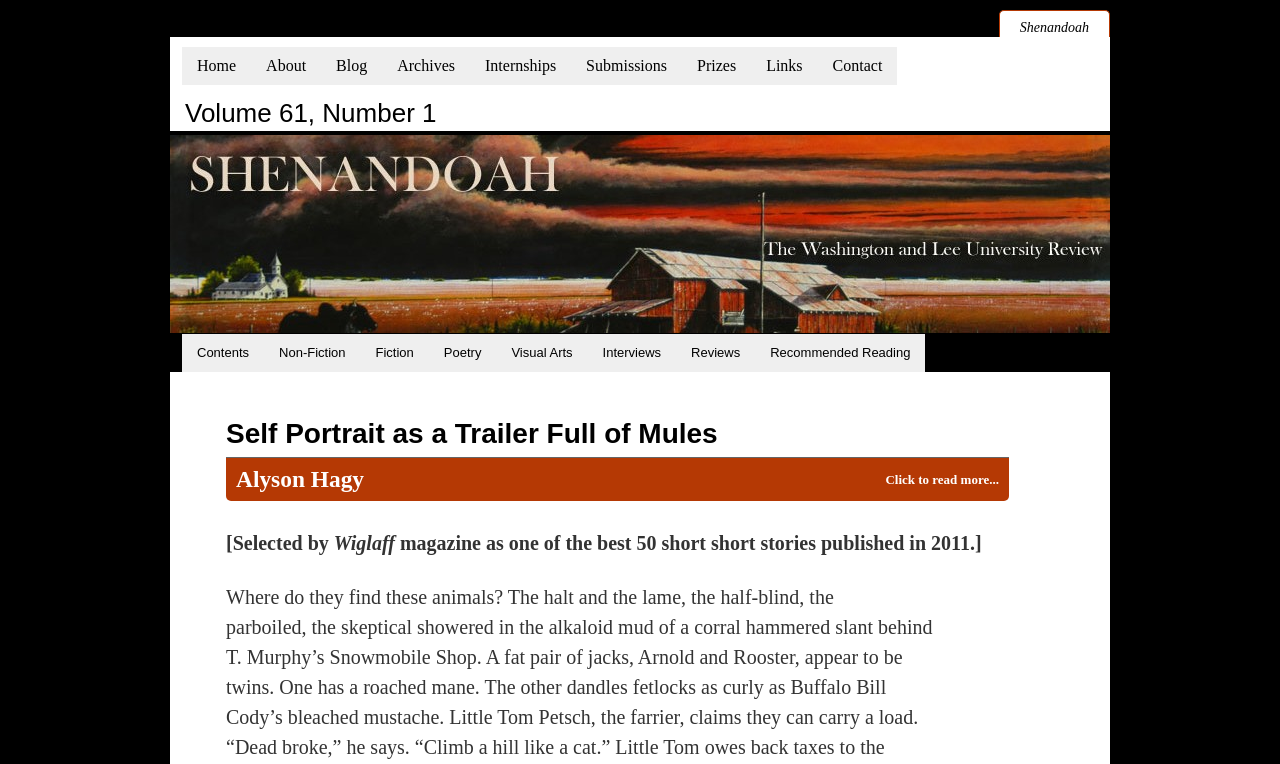What type of content is available in the 'Non-Fiction' section?
Please give a detailed and elaborate answer to the question.

The webpage does not provide explicit information about the type of content available in the 'Non-Fiction' section. However, based on the context of the webpage being a literary magazine, it can be inferred that the 'Non-Fiction' section might contain essays, biographies, or other forms of non-fiction writing.